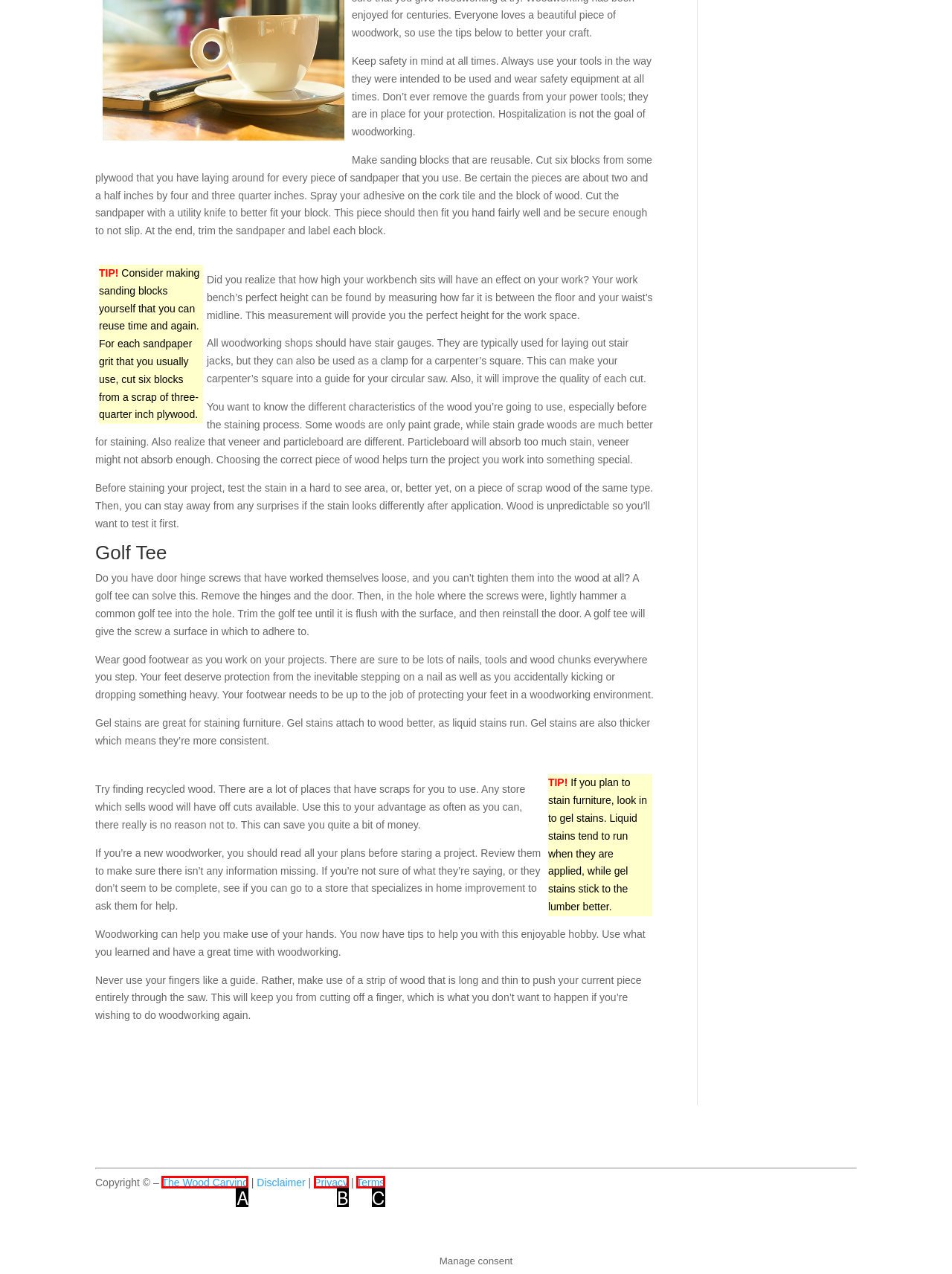Tell me the letter of the option that corresponds to the description: The Wood Carving
Answer using the letter from the given choices directly.

A